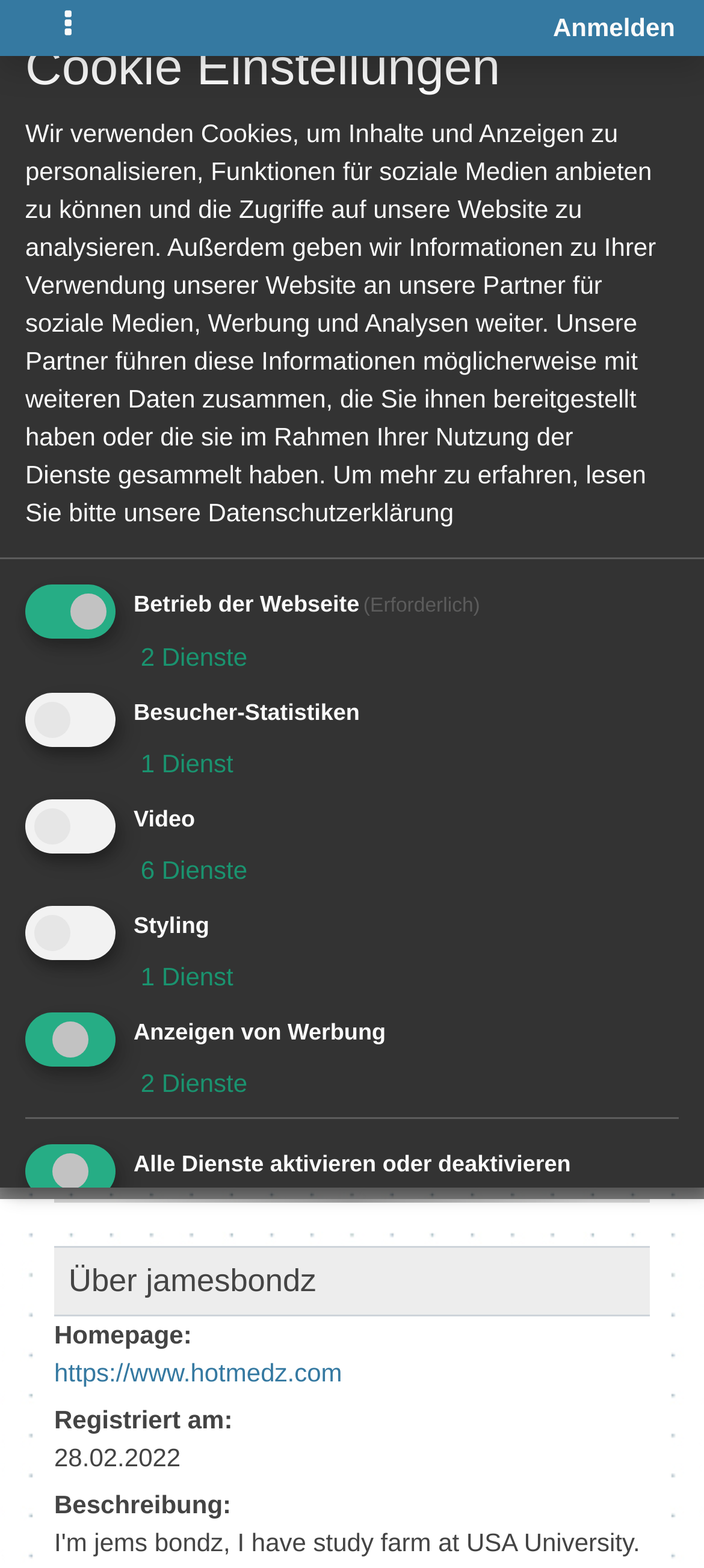Please provide the bounding box coordinate of the region that matches the element description: parent_node: Anmelden aria-label="Toggle navigation". Coordinates should be in the format (top-left x, top-left y, bottom-right x, bottom-right y) and all values should be between 0 and 1.

[0.041, 0.0, 0.154, 0.035]